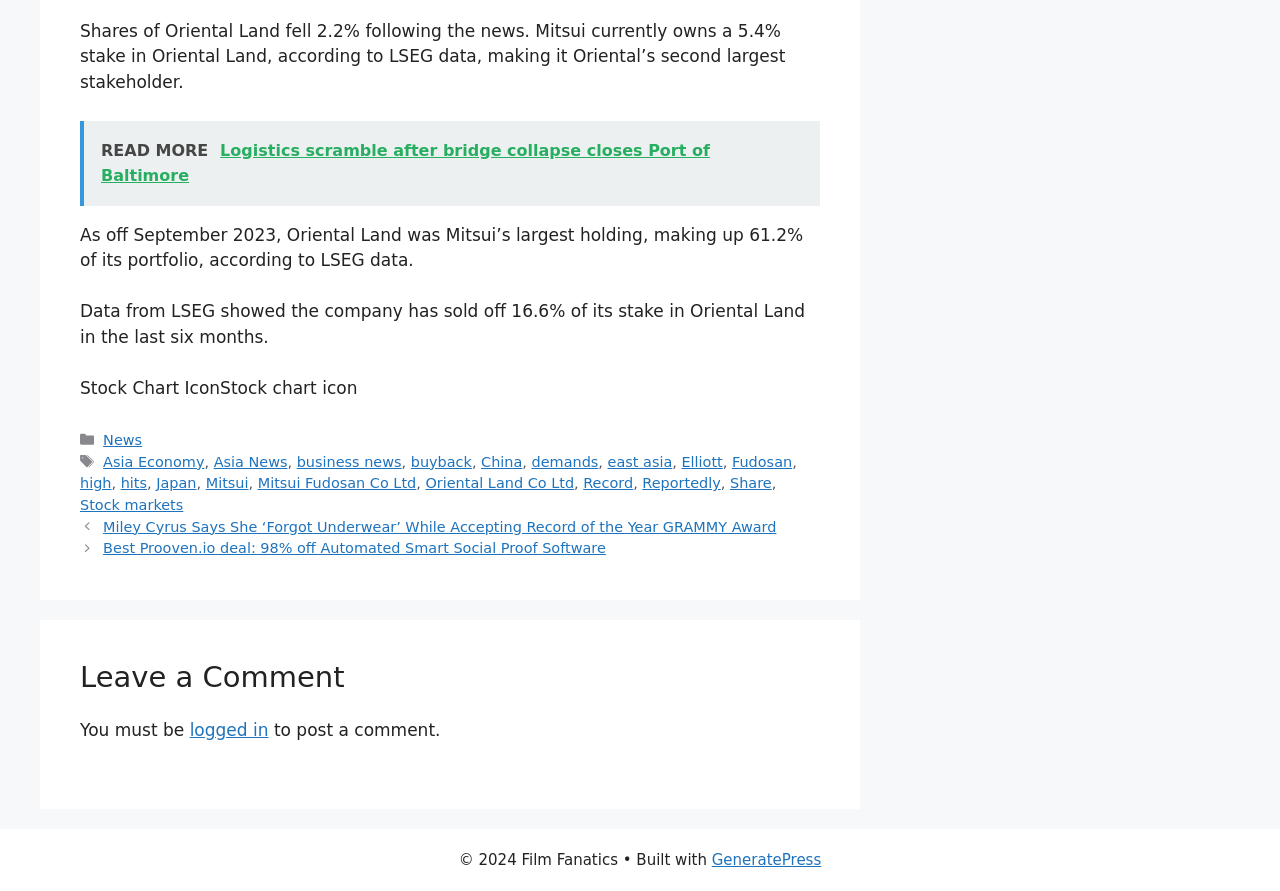What is the copyright year mentioned at the bottom of the webpage?
Refer to the image and answer the question using a single word or phrase.

2024